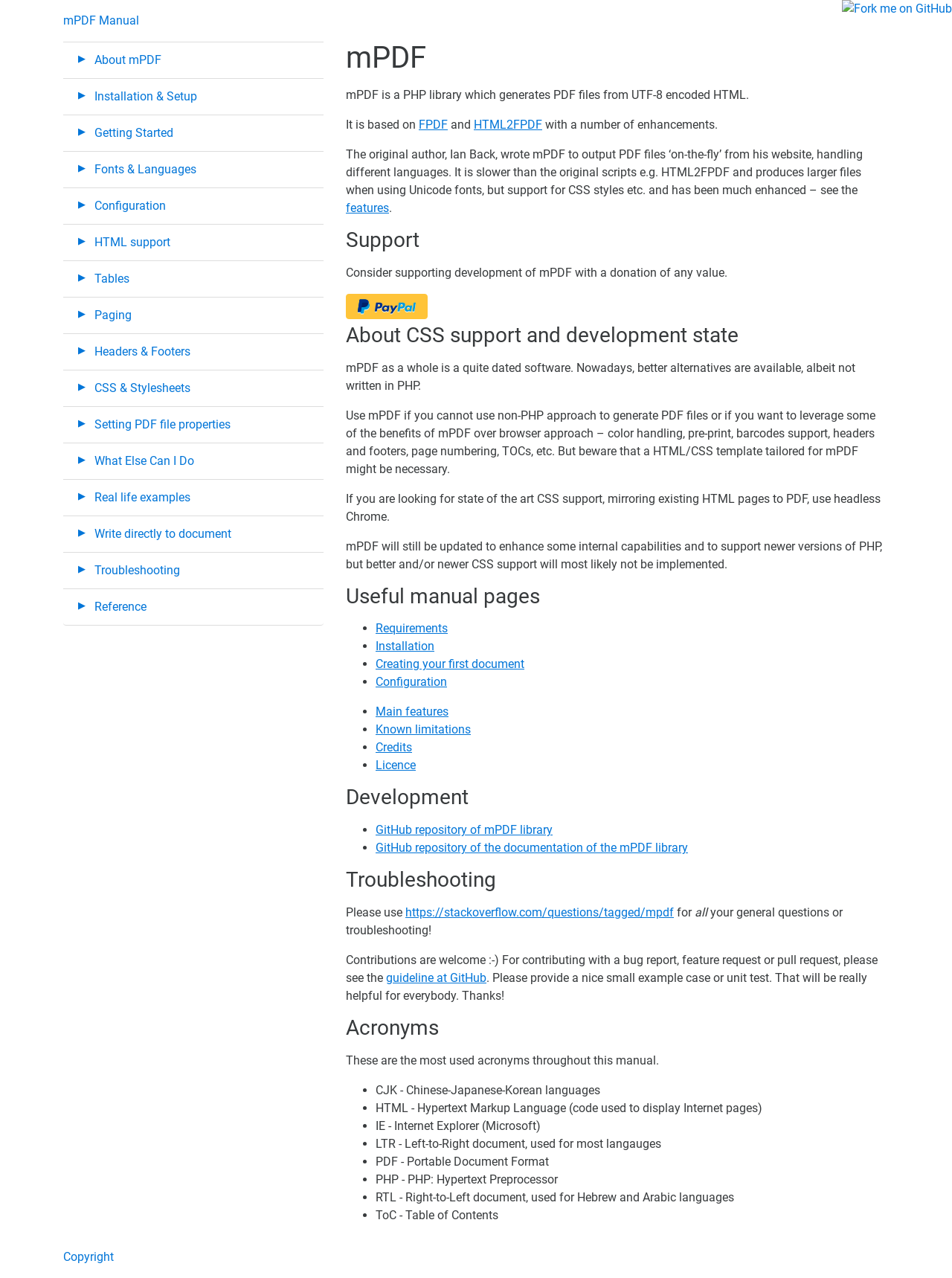Find the bounding box coordinates of the element to click in order to complete this instruction: "Visit the 'GitHub repository of mPDF library'". The bounding box coordinates must be four float numbers between 0 and 1, denoted as [left, top, right, bottom].

[0.395, 0.644, 0.58, 0.655]